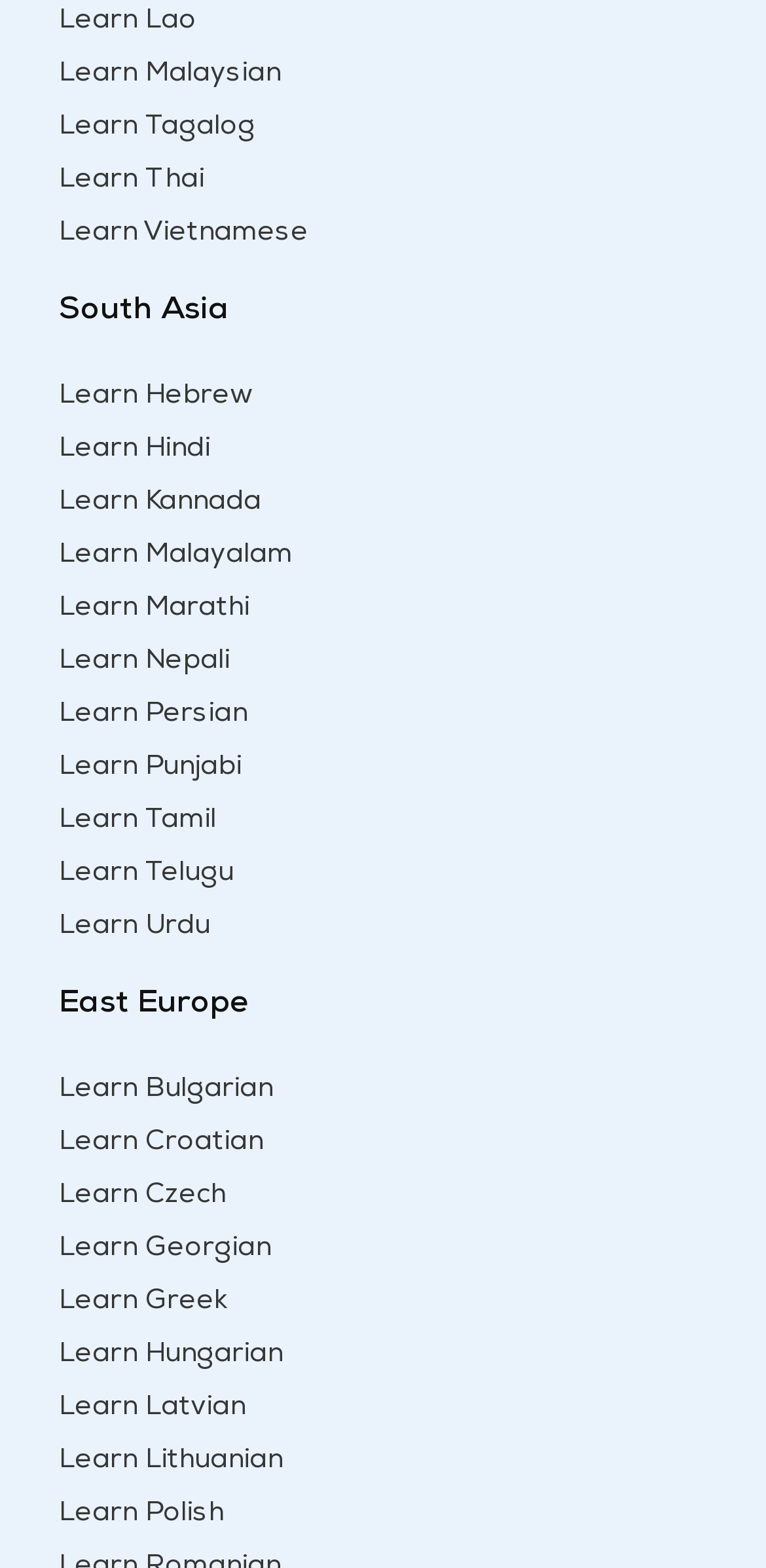What languages can be learned in South Asia?
Using the image, answer in one word or phrase.

Hindi, Kannada, Malayalam, Marathi, Nepali, Persian, Punjabi, Tamil, Telugu, Urdu